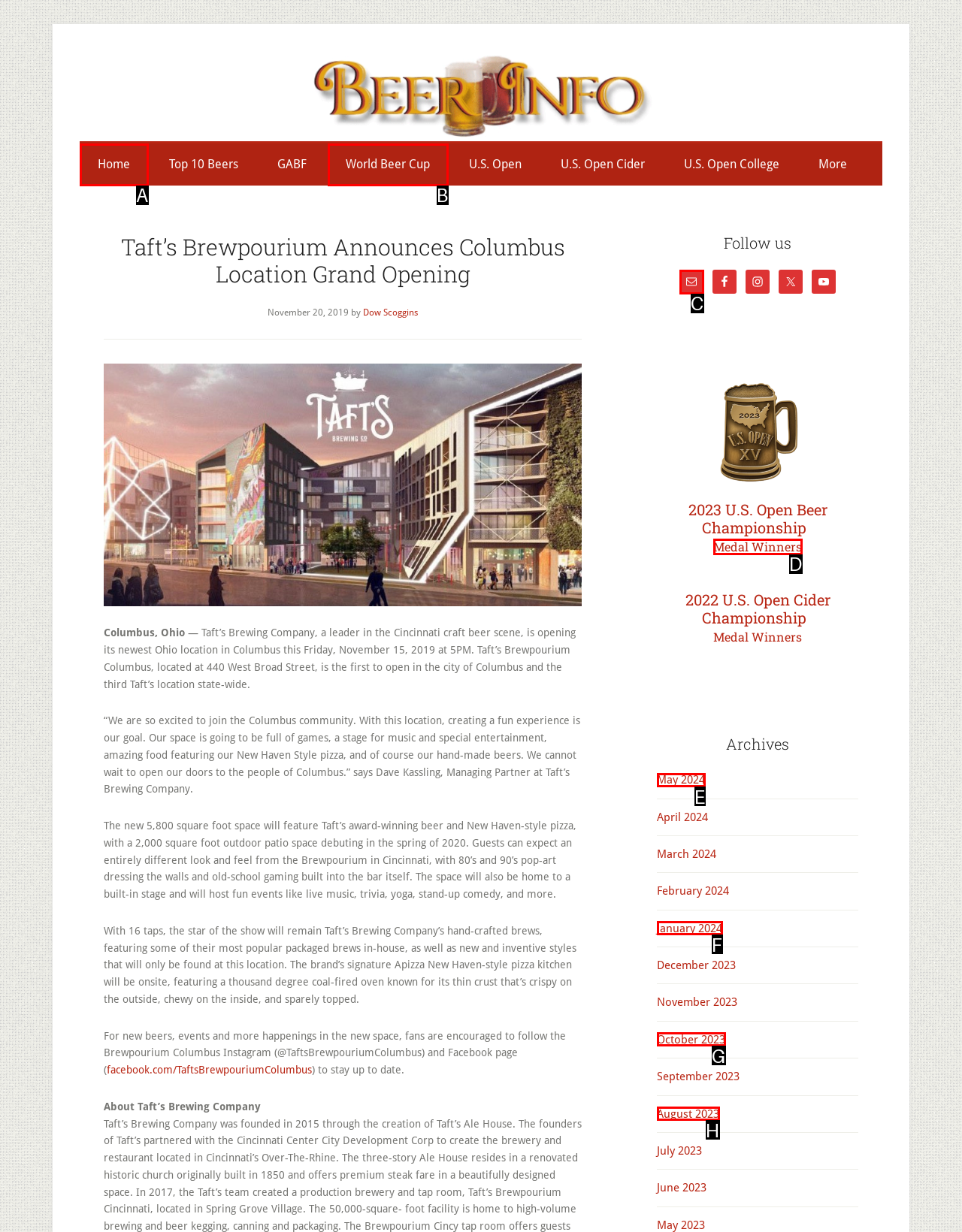Identify the letter of the UI element you need to select to accomplish the task: go to TripViva homepage.
Respond with the option's letter from the given choices directly.

None